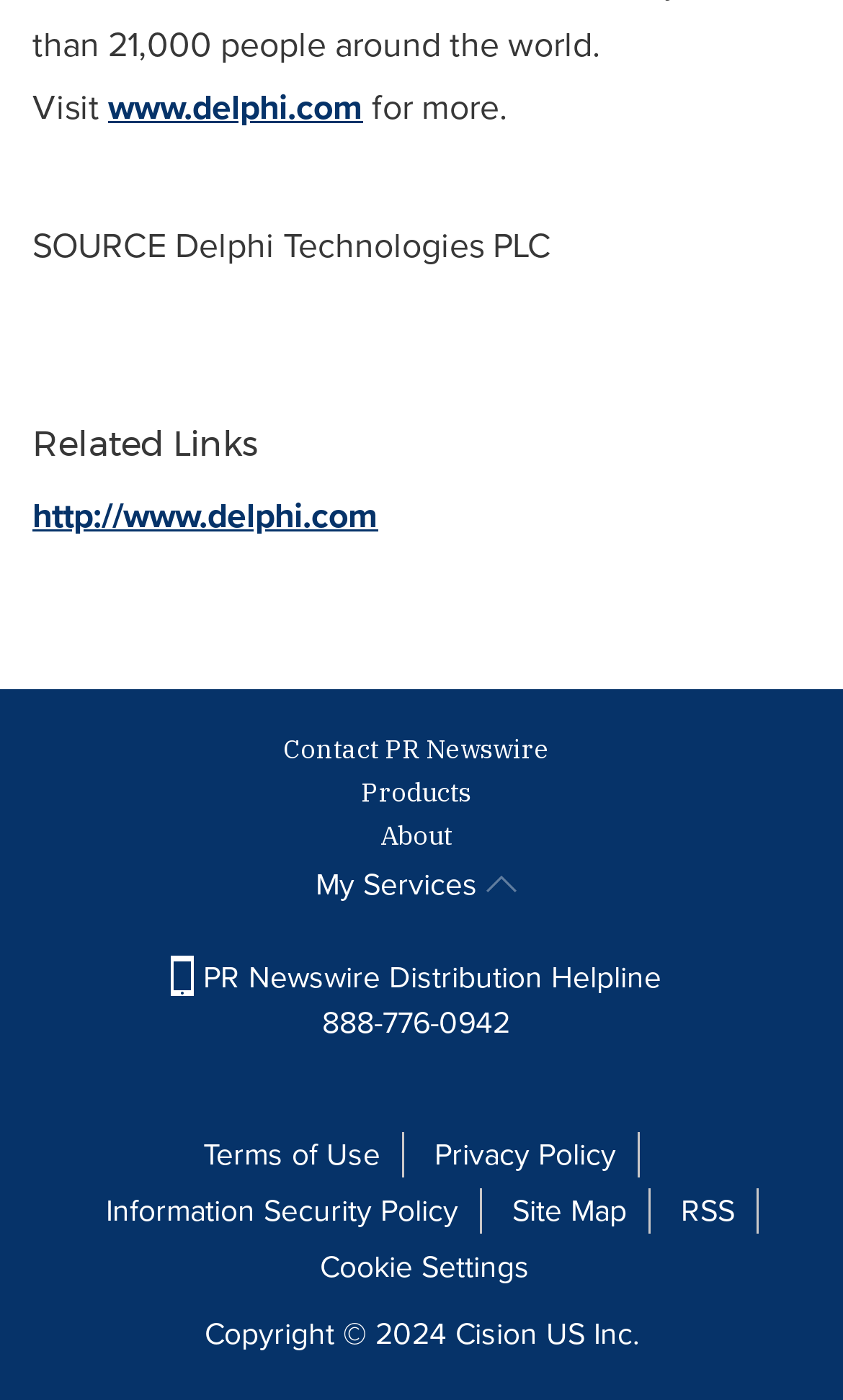Identify the bounding box coordinates for the UI element described as follows: PR Newswire Distribution Helpline 888-776-0942. Use the format (top-left x, top-left y, bottom-right x, bottom-right y) and ensure all values are floating point numbers between 0 and 1.

[0.203, 0.682, 0.785, 0.747]